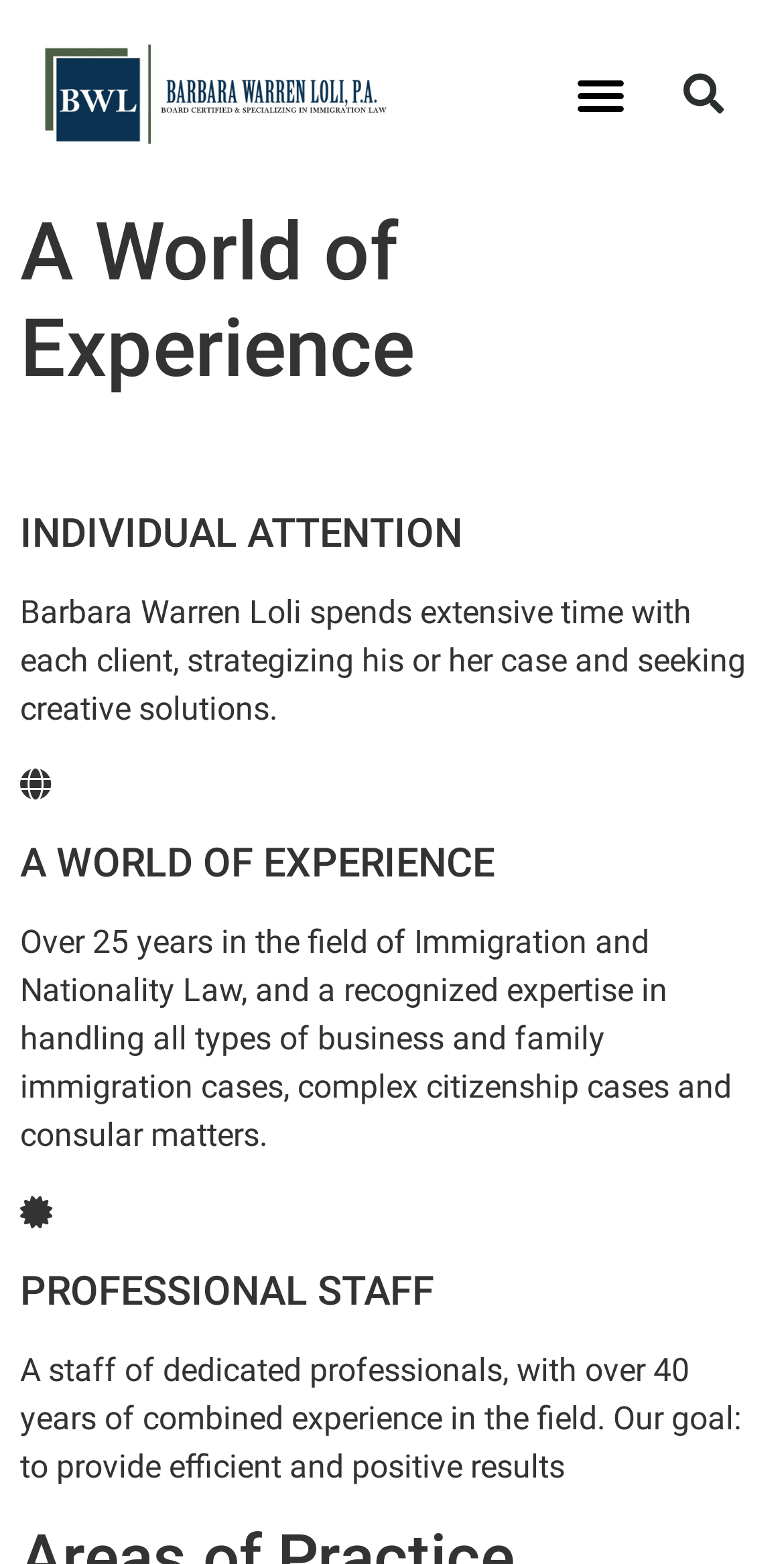How many years of combined experience do the staff have?
Please answer the question with as much detail and depth as you can.

The webpage mentions that the staff has 'over 40 years of combined experience in the field' in the StaticText element with the text 'A staff of dedicated professionals, with over 40 years of combined experience in the field...'